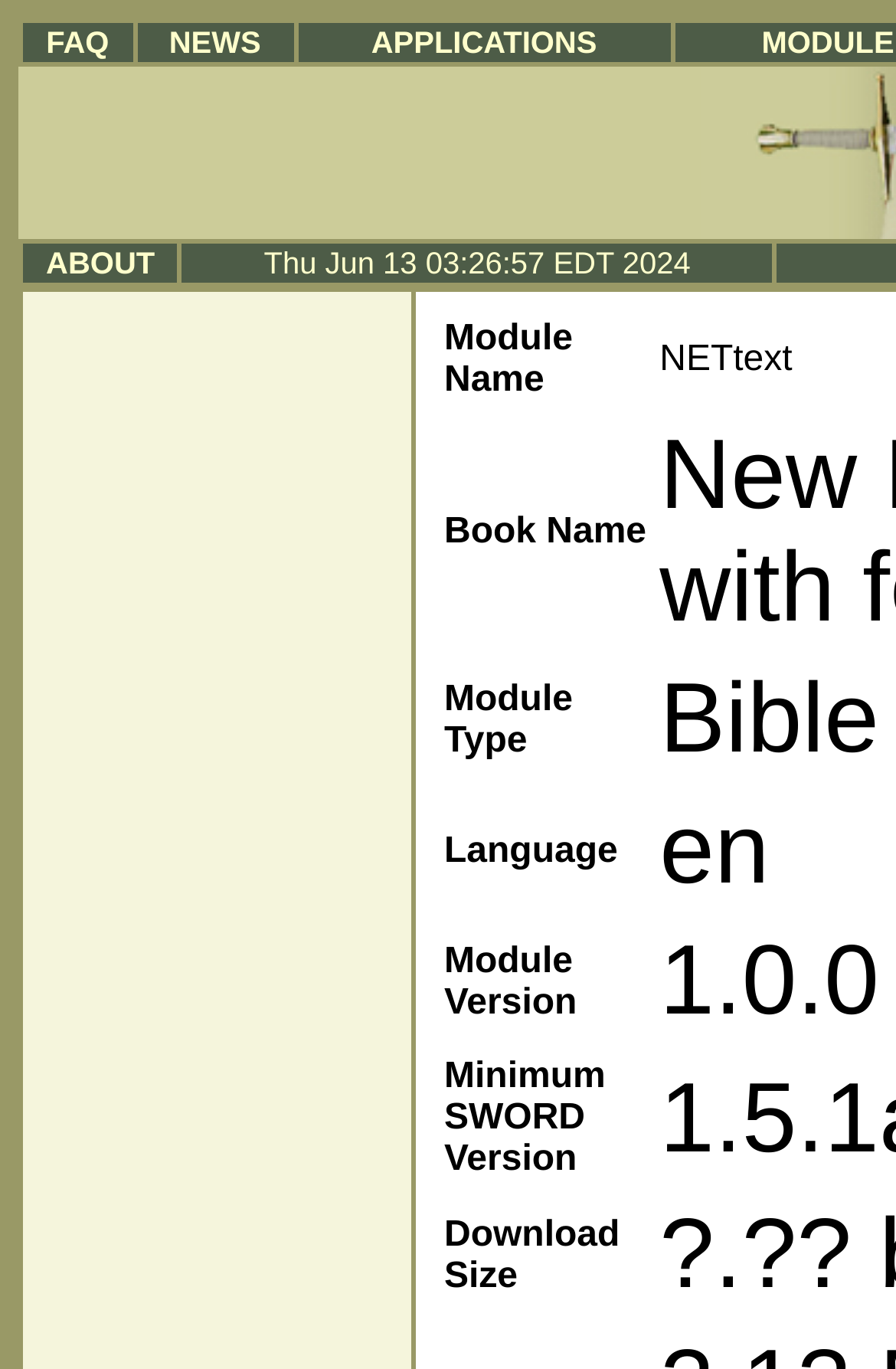What is the date and time displayed on the webpage?
Please answer the question with a detailed response using the information from the screenshot.

I found a gridcell element with a timestamp, which indicates the date and time displayed on the webpage. The timestamp is Thu Jun 13 03:26:57 EDT 2024.